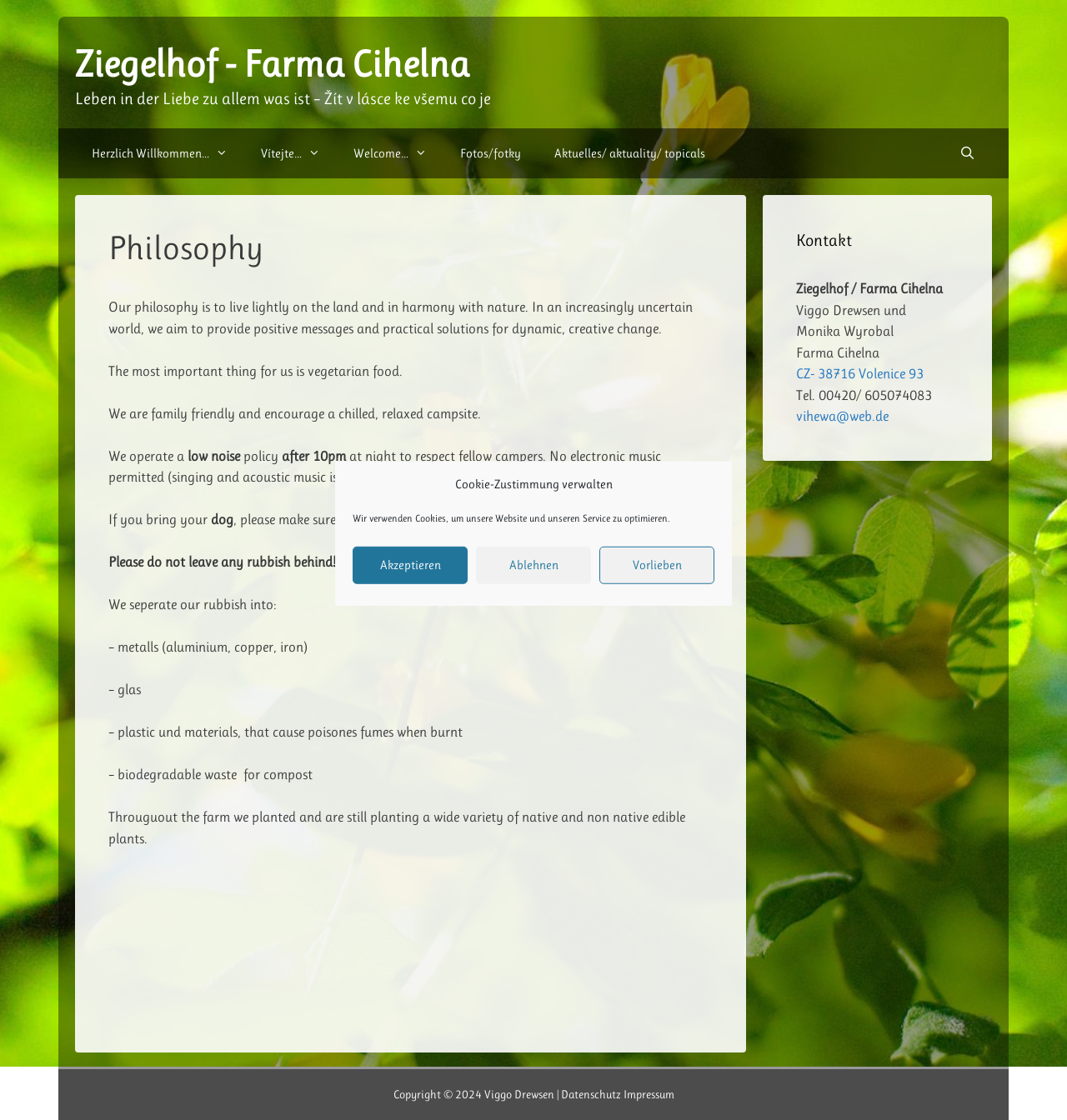Locate the bounding box coordinates of the element that needs to be clicked to carry out the instruction: "Click the 'Ziegelhof - Farma Cihelna' link". The coordinates should be given as four float numbers ranging from 0 to 1, i.e., [left, top, right, bottom].

[0.07, 0.038, 0.44, 0.077]